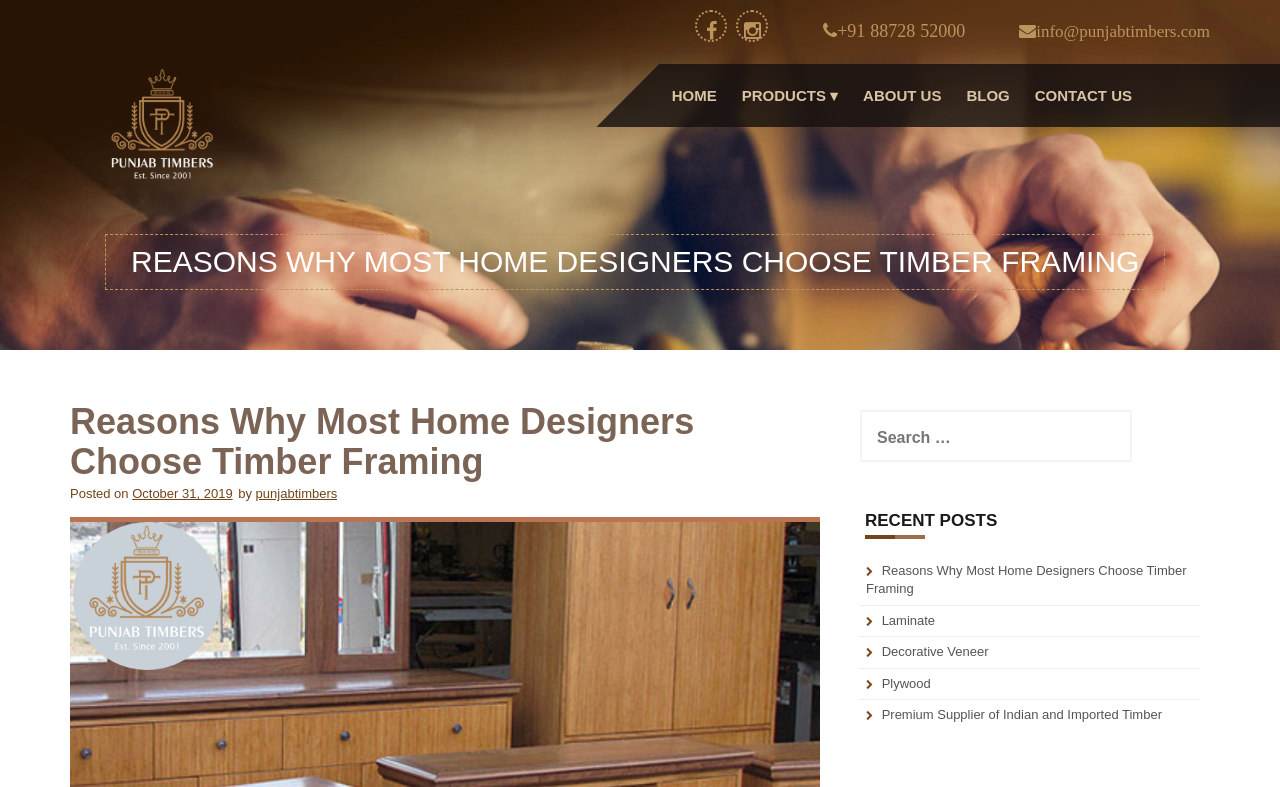Provide a thorough and detailed response to the question by examining the image: 
How many navigation menu items are there?

I counted the number of links in the navigation menu, which are 'HOME', 'PRODUCTS ▾', 'ABOUT US', 'BLOG', and 'CONTACT US'. There are 5 navigation menu items in total.